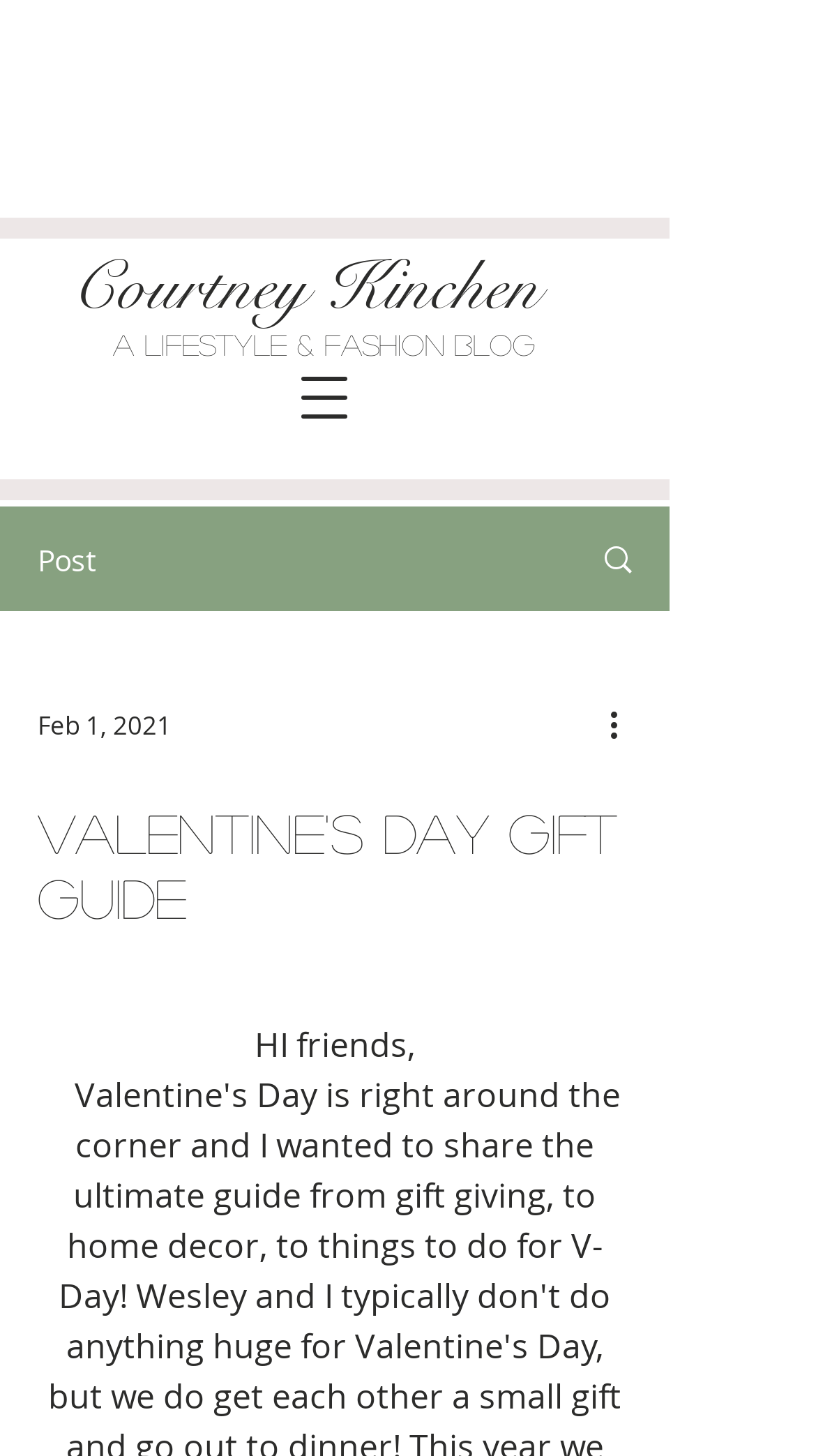Respond to the following question using a concise word or phrase: 
What is the author's name?

Courtney Kinchen